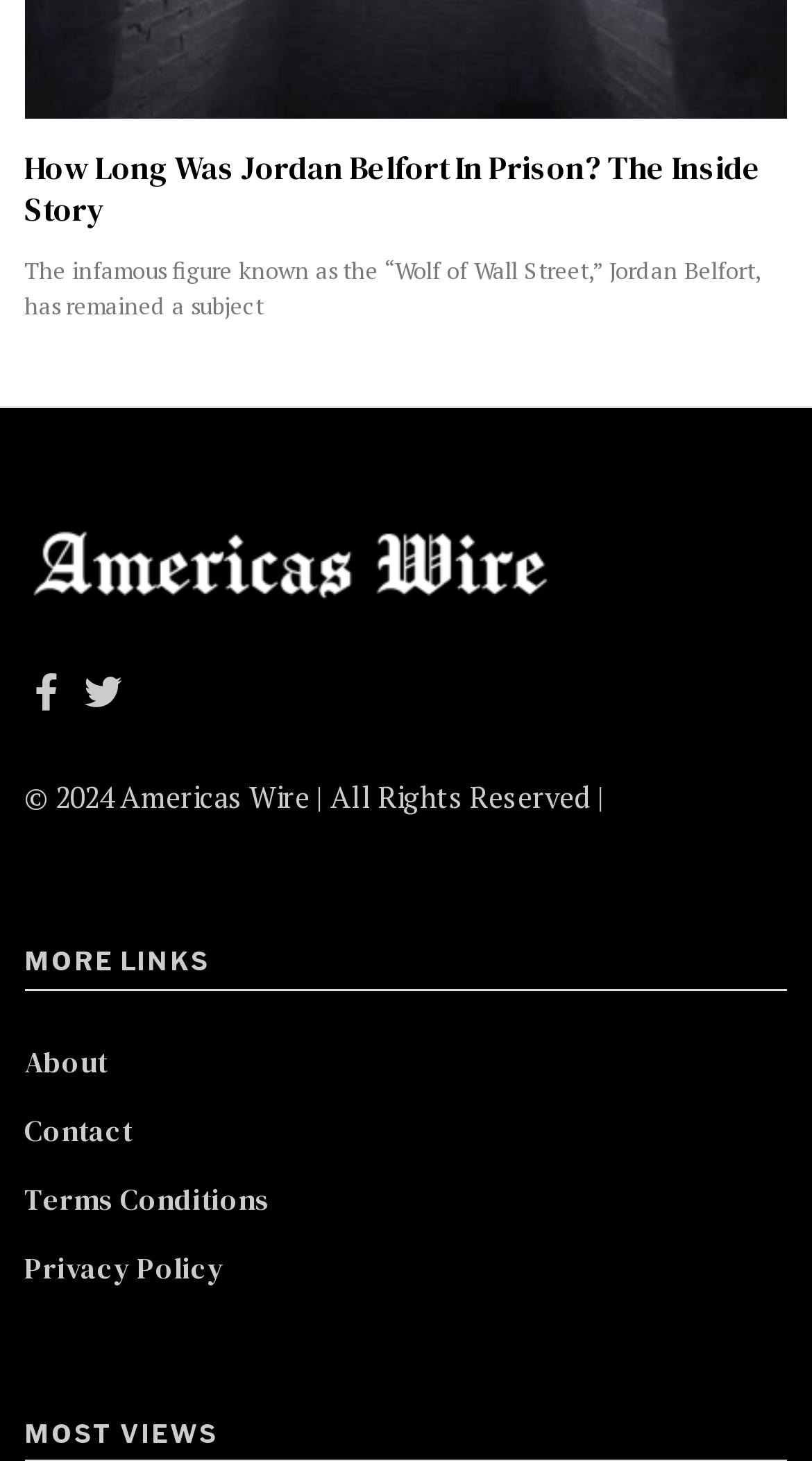Identify the bounding box coordinates for the UI element mentioned here: "Contact". Provide the coordinates as four float values between 0 and 1, i.e., [left, top, right, bottom].

[0.03, 0.759, 0.163, 0.788]